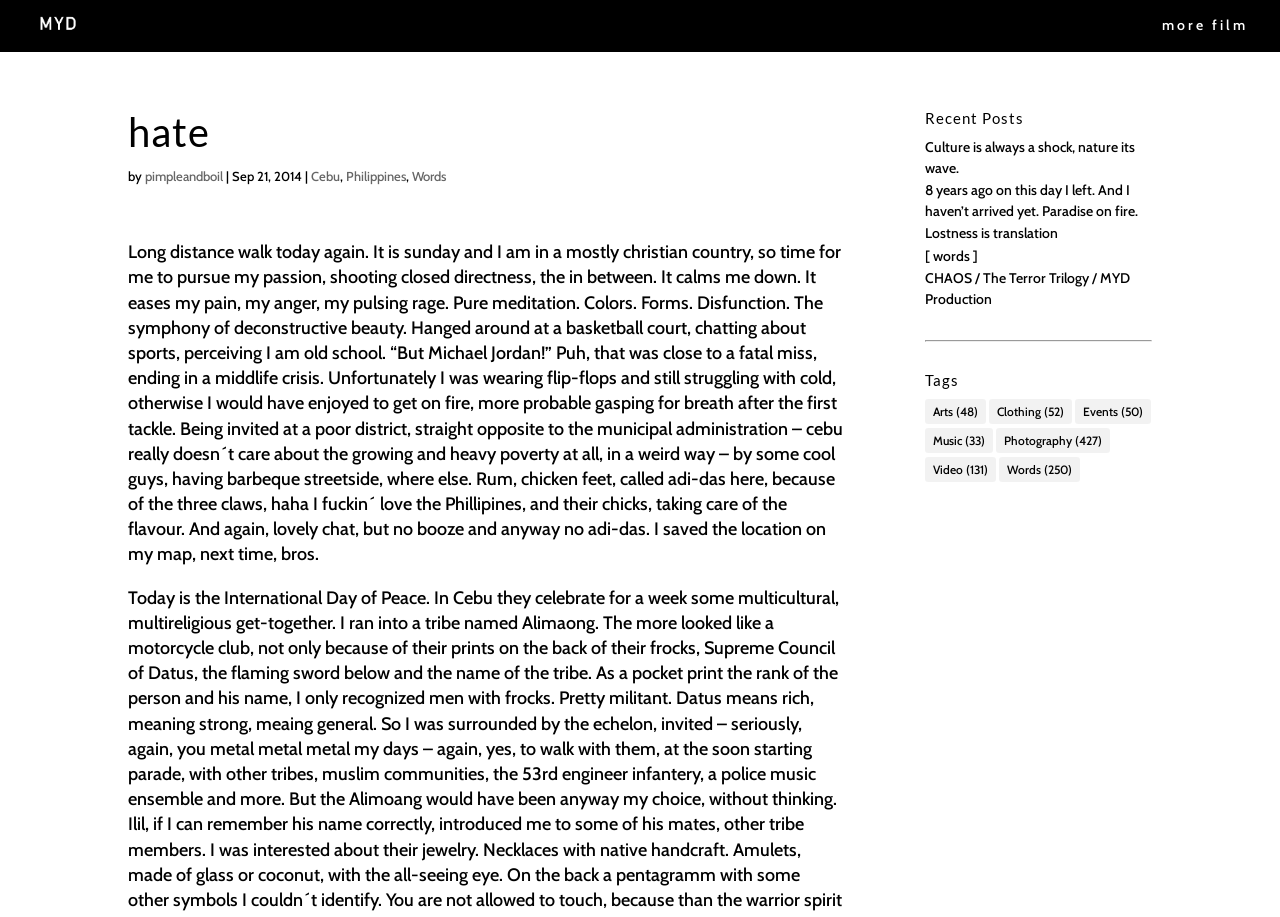Indicate the bounding box coordinates of the clickable region to achieve the following instruction: "View more films."

[0.908, 0.005, 0.975, 0.051]